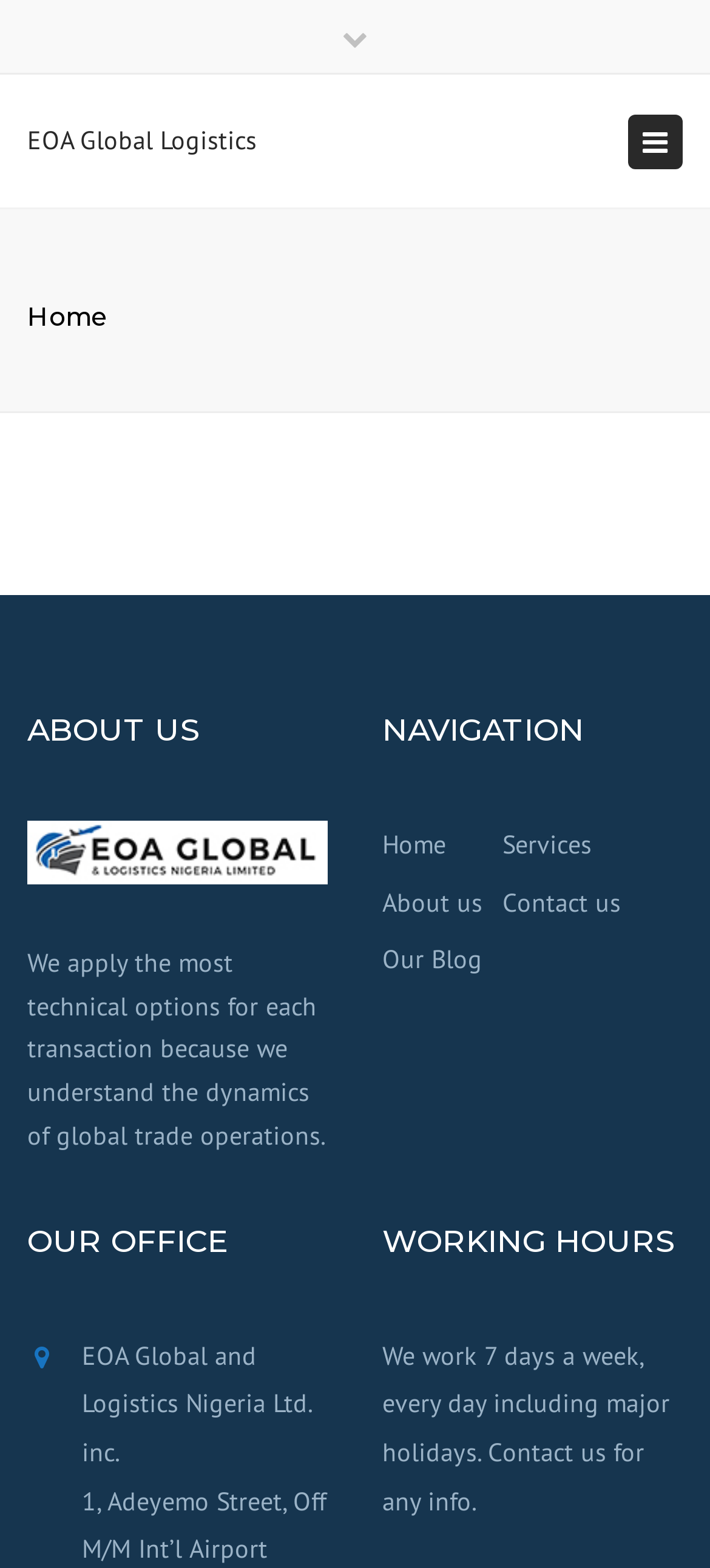Please identify the bounding box coordinates of the area that needs to be clicked to fulfill the following instruction: "go to home page."

[0.038, 0.191, 0.151, 0.212]